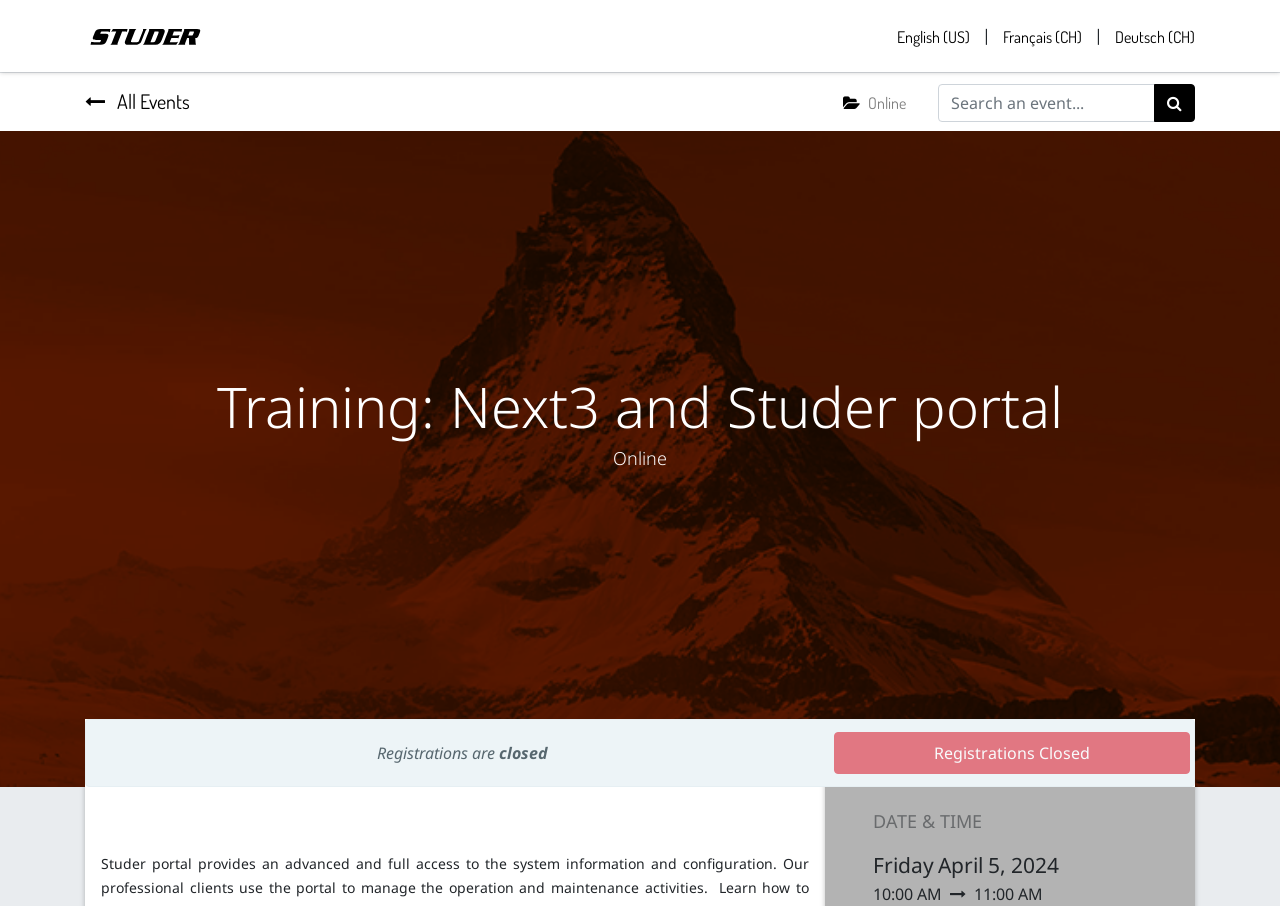Identify the bounding box coordinates for the UI element described by the following text: "Science". Provide the coordinates as four float numbers between 0 and 1, in the format [left, top, right, bottom].

None